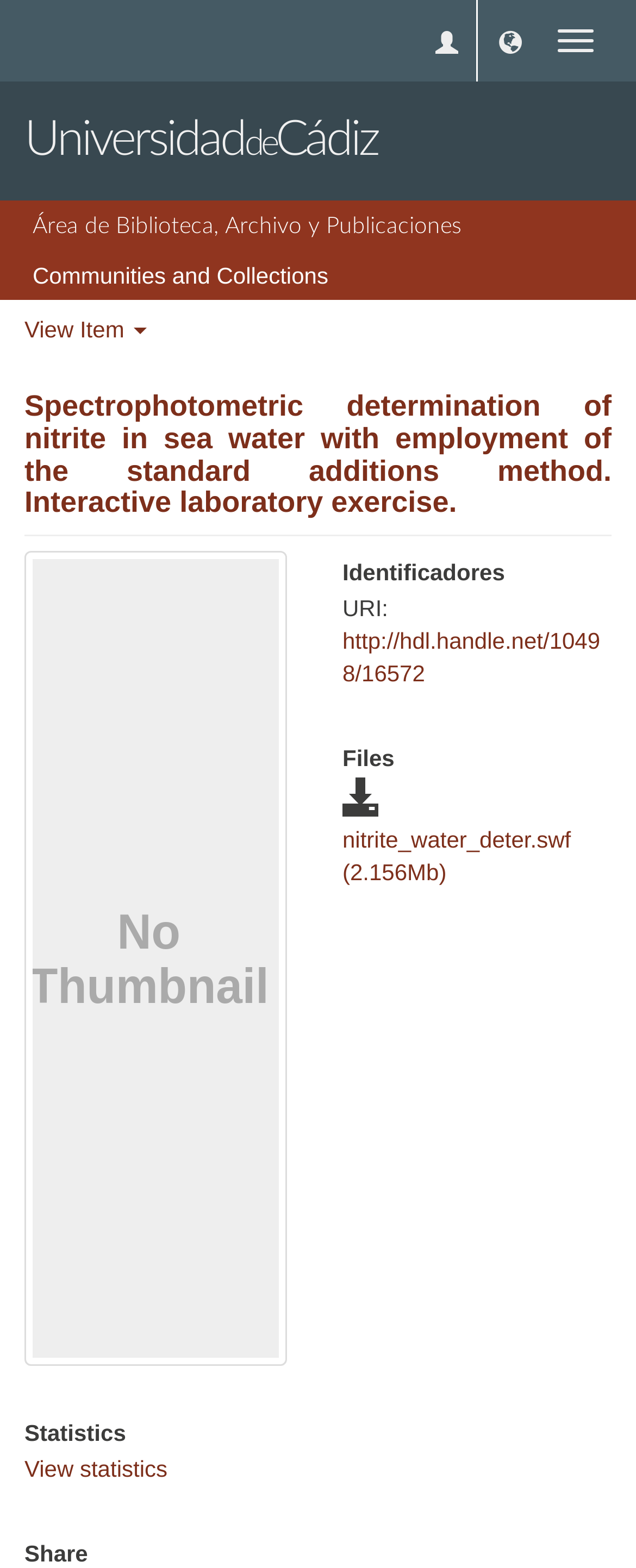Identify the bounding box coordinates for the region to click in order to carry out this instruction: "View statistics". Provide the coordinates using four float numbers between 0 and 1, formatted as [left, top, right, bottom].

[0.038, 0.928, 0.263, 0.944]